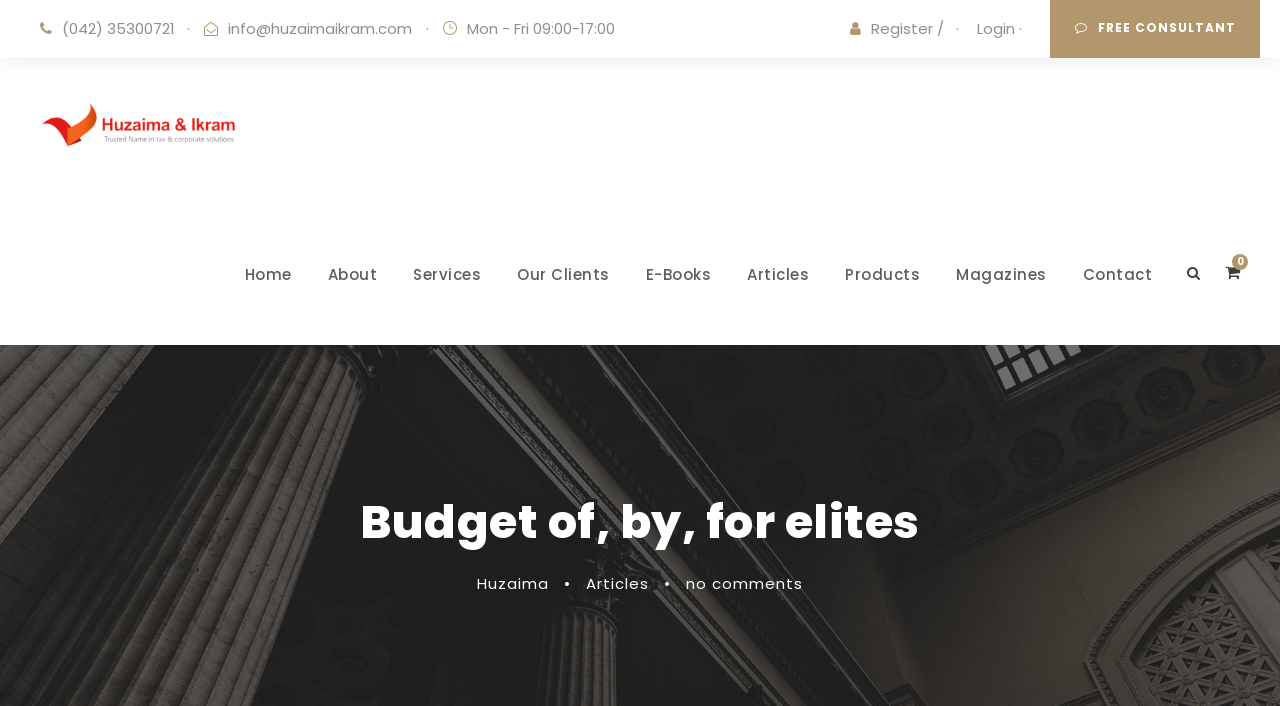Identify the bounding box coordinates for the element you need to click to achieve the following task: "Login to the account". Provide the bounding box coordinates as four float numbers between 0 and 1, in the form [left, top, right, bottom].

[0.763, 0.025, 0.798, 0.055]